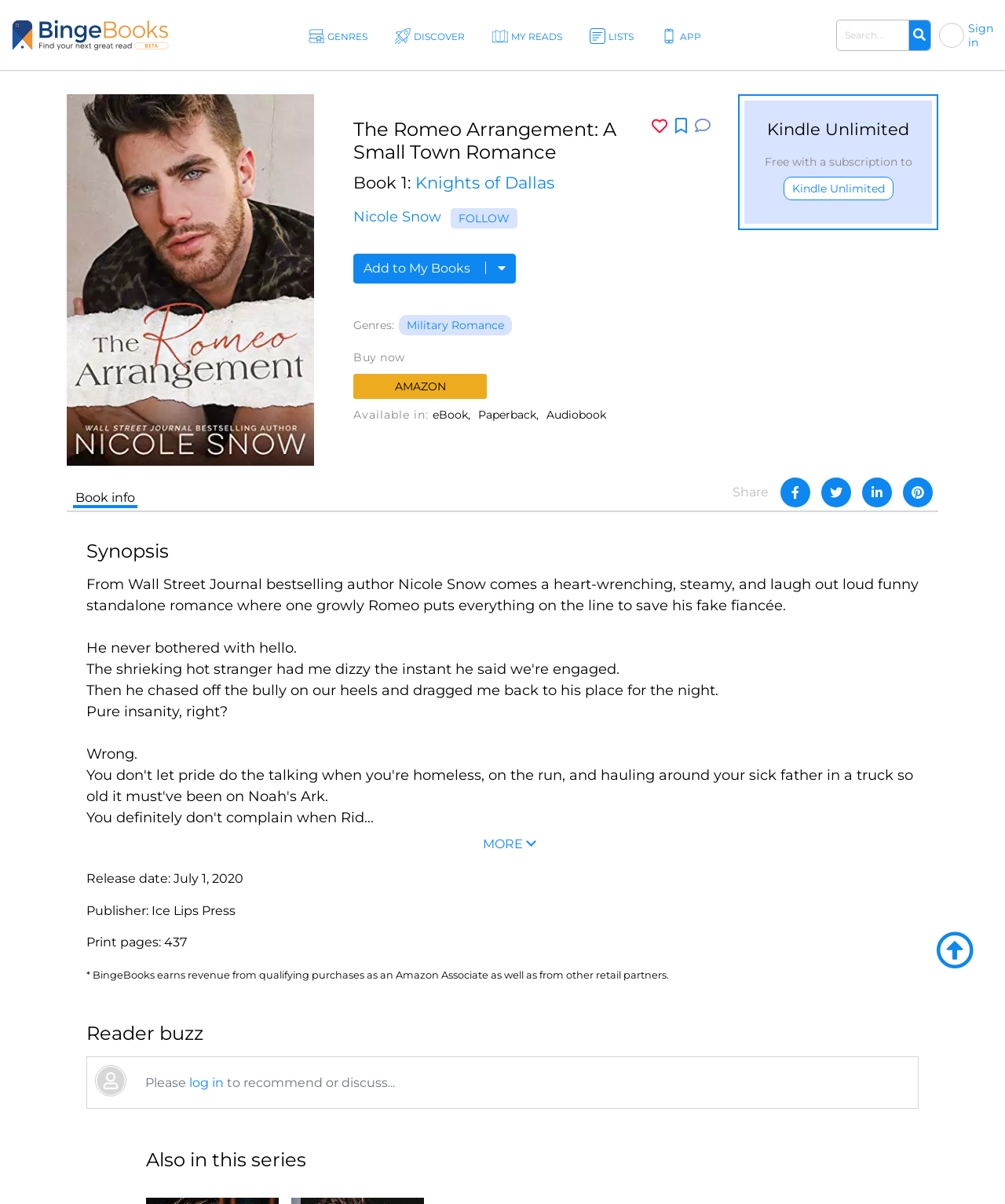Identify the bounding box coordinates of the specific part of the webpage to click to complete this instruction: "Sign in to your account".

[0.963, 0.017, 0.988, 0.041]